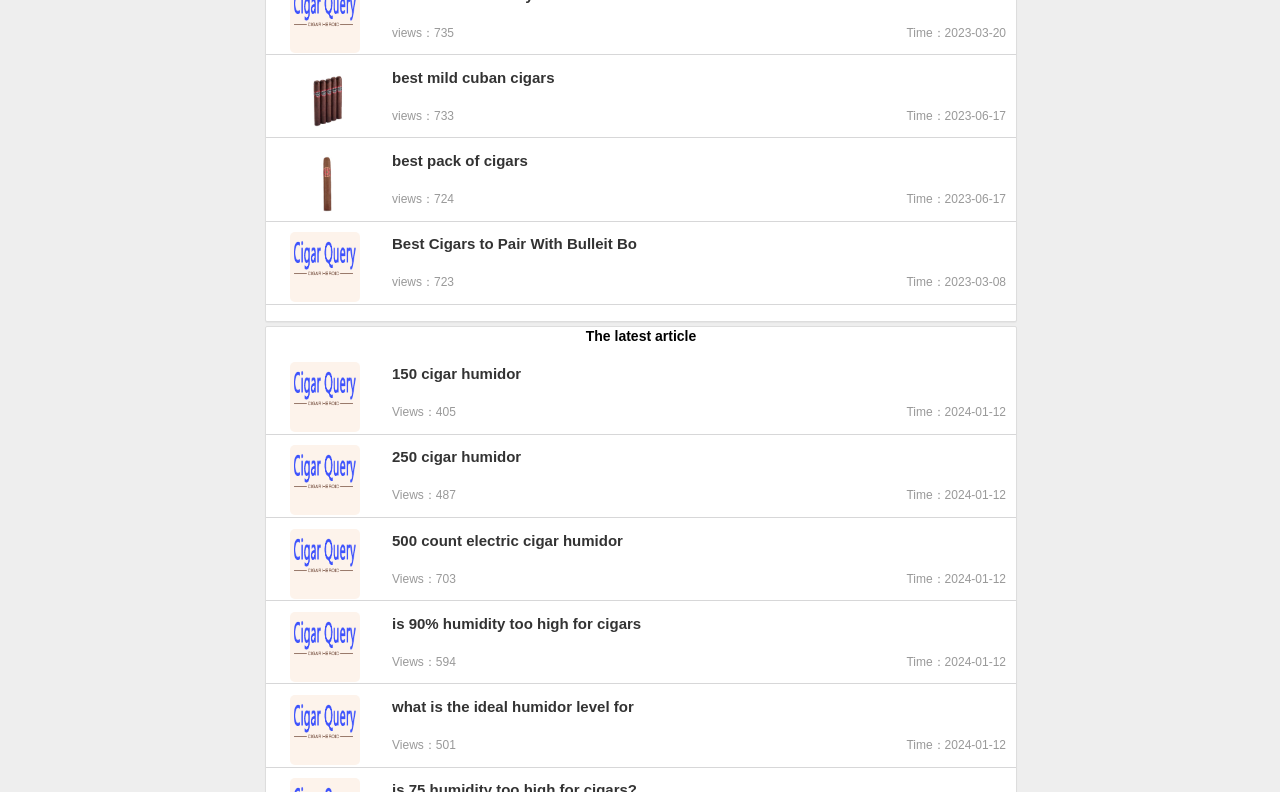Please identify the bounding box coordinates of the region to click in order to complete the given instruction: "Watch videos from PragerU". The coordinates should be four float numbers between 0 and 1, i.e., [left, top, right, bottom].

None